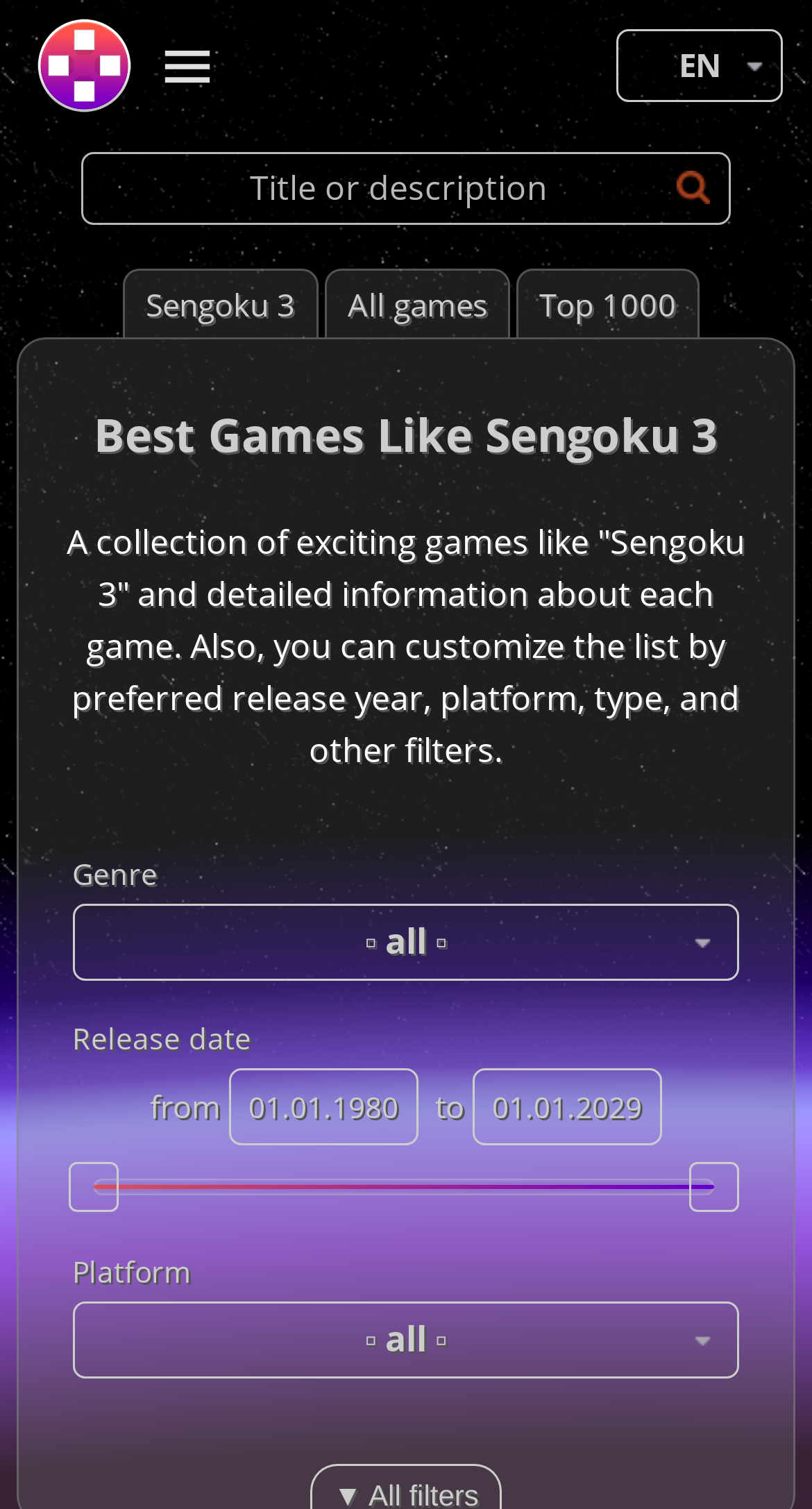Give a detailed account of the webpage's layout and content.

The webpage is a collection of games similar to "Sengoku 3" with detailed information about each game. At the top right corner, there is a language selection combobox with the current language set to "EN". Below it, there is a search bar with a "Find" button to the right, where users can input a title or description to search for games.

On the left side of the page, there are three links: "Sengoku 3", "All games", and "Top 1000". The main heading "Best Games Like Sengoku 3" is centered on the page, followed by a brief description of the webpage's content.

Below the description, there are several filters to customize the game list. The first filter is for genre, with a combobox to select from various options. Next to it, there are filters for release date, with two textboxes to input a range of dates. The platform filter is located below the release date filters, also with a combobox to select from various options.

Overall, the webpage provides a comprehensive list of games similar to "Sengoku 3" with various filters to customize the search results.